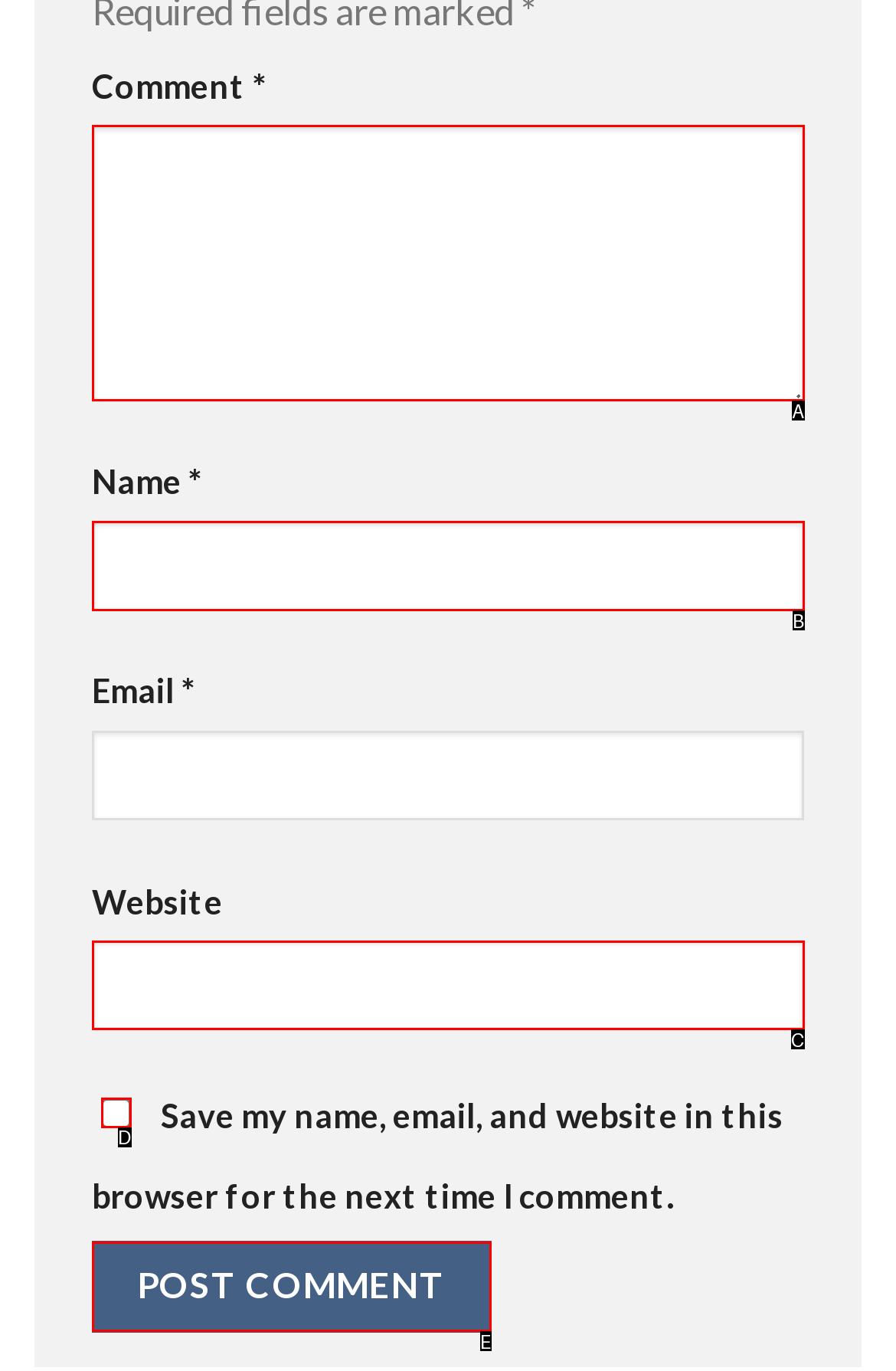Tell me which one HTML element best matches the description: parent_node: Name * name="author"
Answer with the option's letter from the given choices directly.

B